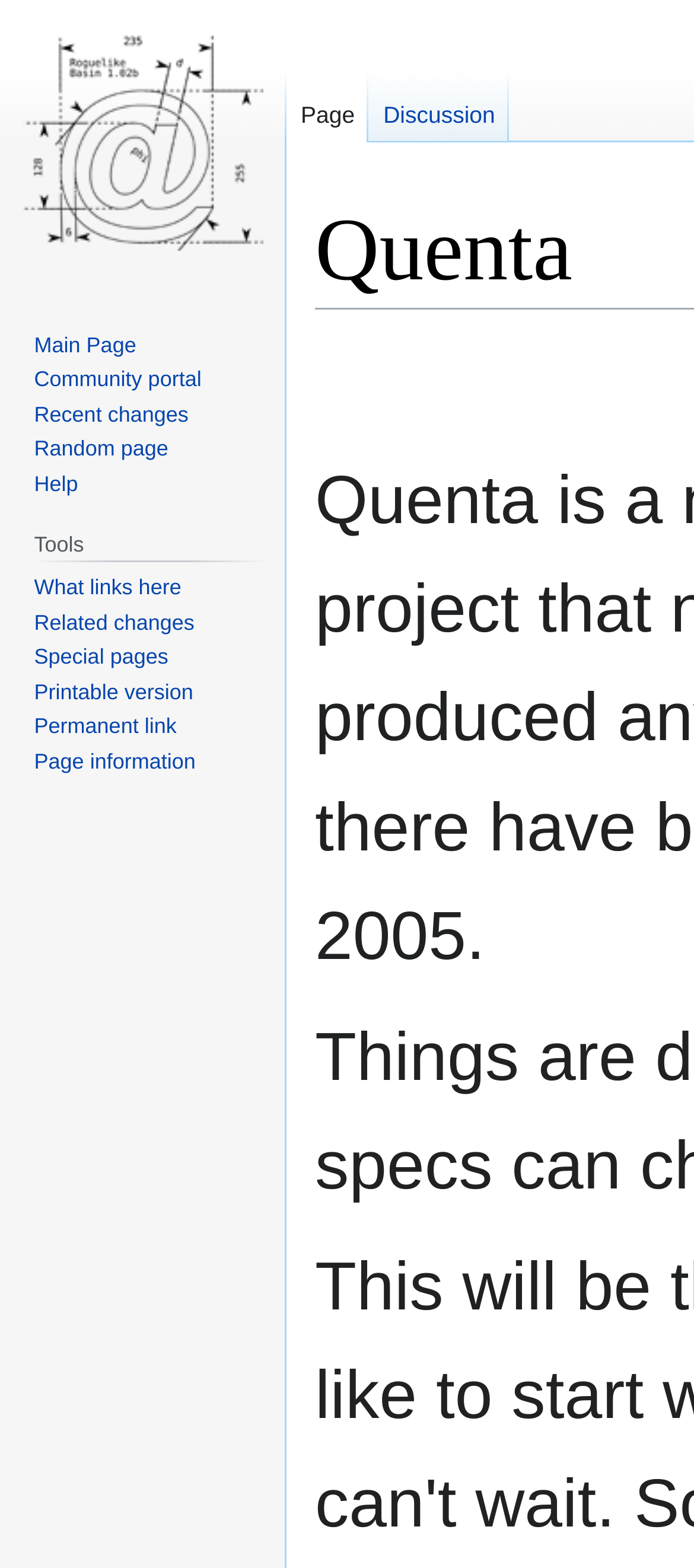Locate the bounding box coordinates of the element I should click to achieve the following instruction: "Go to the community portal".

[0.049, 0.234, 0.29, 0.25]